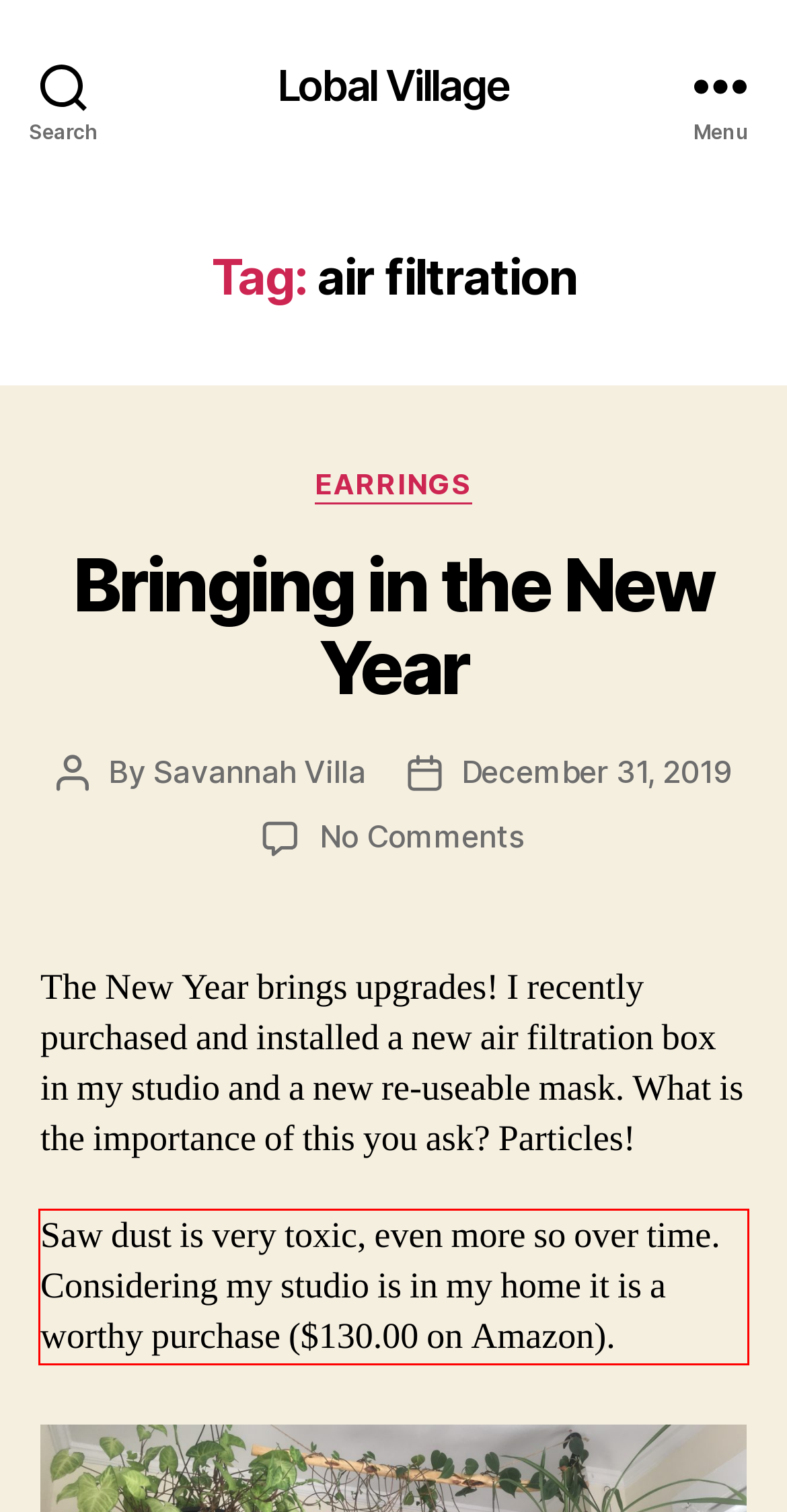Given a screenshot of a webpage containing a red rectangle bounding box, extract and provide the text content found within the red bounding box.

Saw dust is very toxic, even more so over time. Considering my studio is in my home it is a worthy purchase ($130.00 on Amazon).